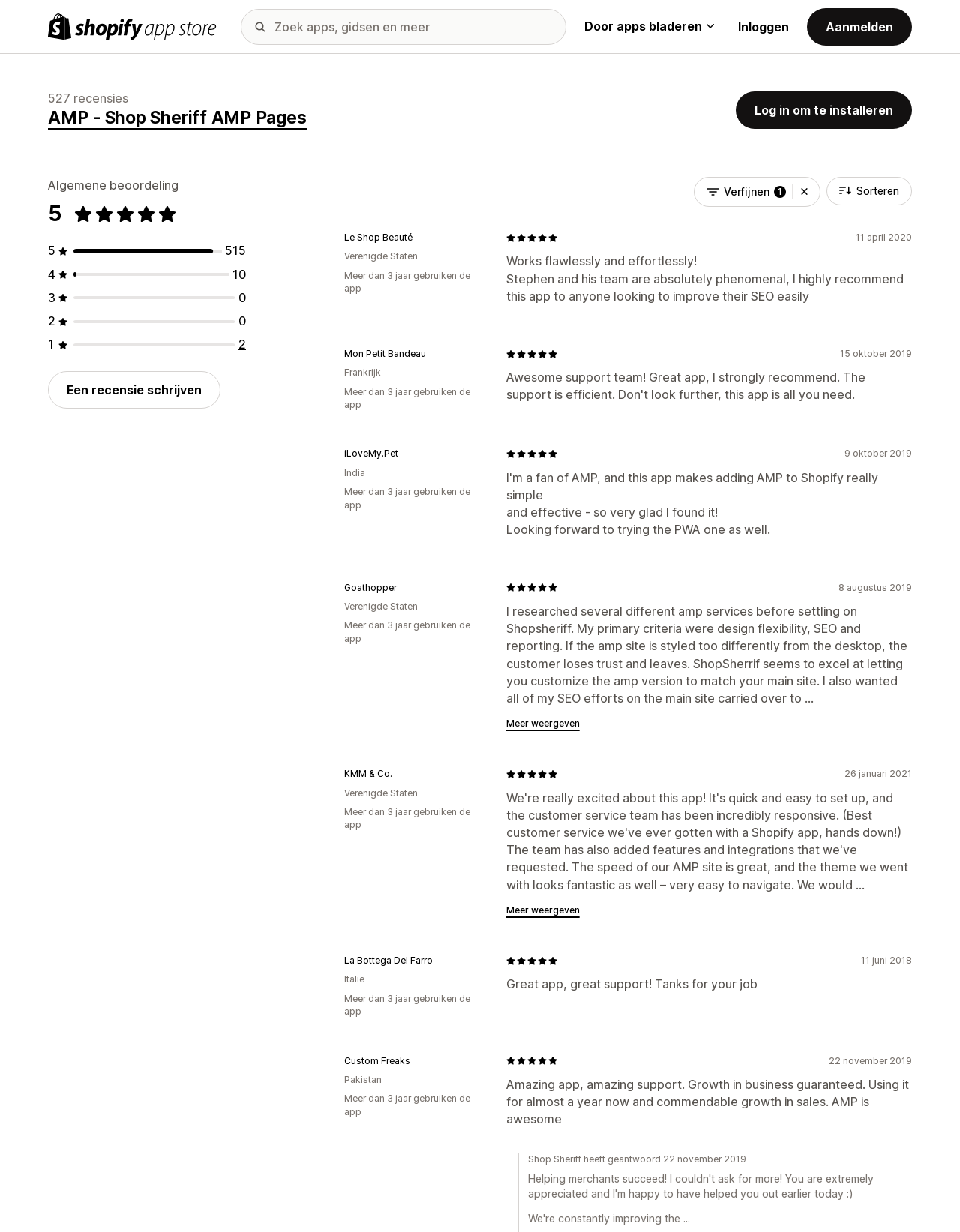What is the name of the app?
Carefully analyze the image and provide a detailed answer to the question.

I found the app name by looking at the heading element that contains the text 'AMP ‑ Shop Sheriff AMP Pages'.